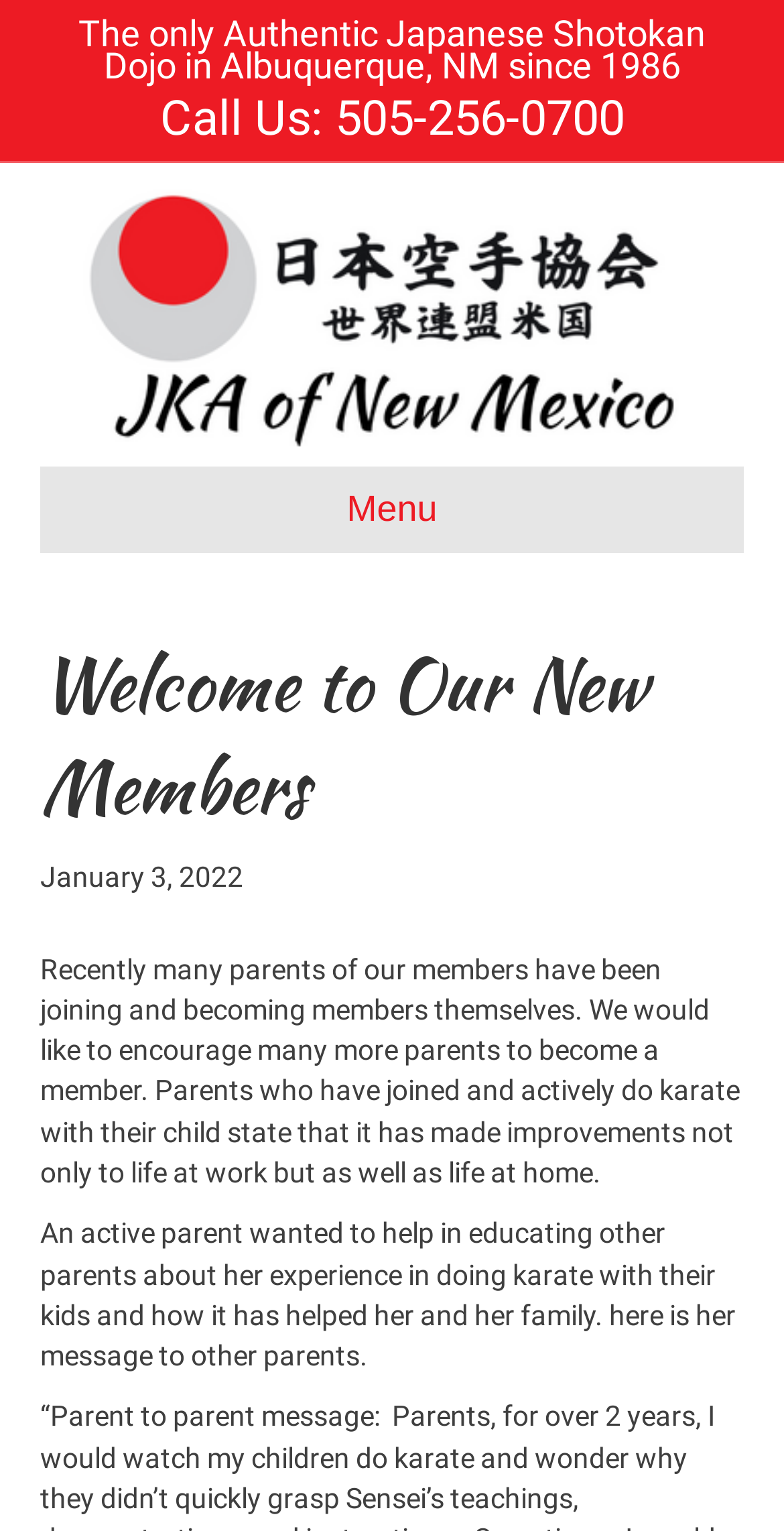What is the name of the dojo?
Refer to the screenshot and answer in one word or phrase.

JKA of New Mexico